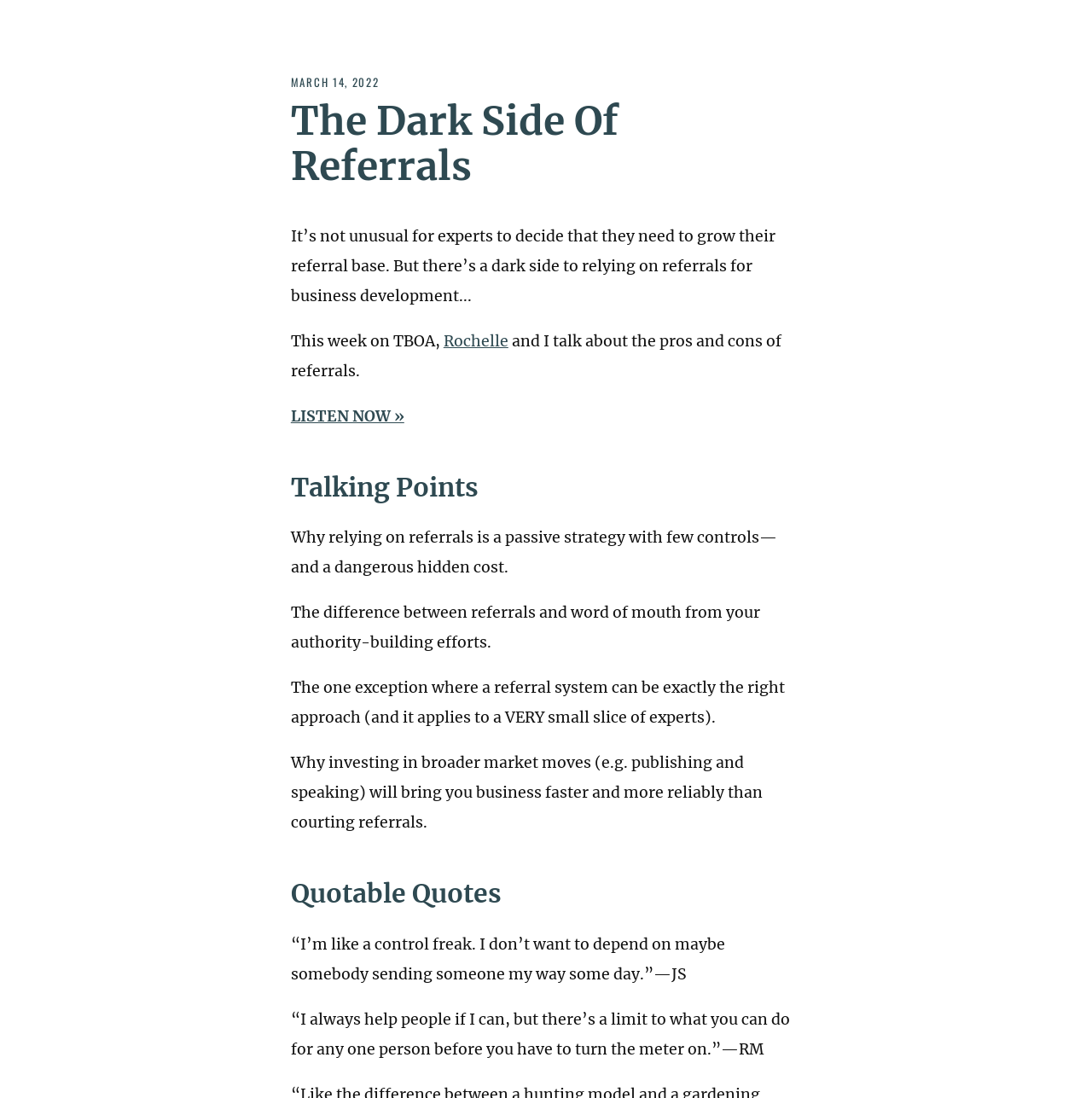From the webpage screenshot, predict the bounding box coordinates (top-left x, top-left y, bottom-right x, bottom-right y) for the UI element described here: Rochelle

[0.403, 0.302, 0.469, 0.319]